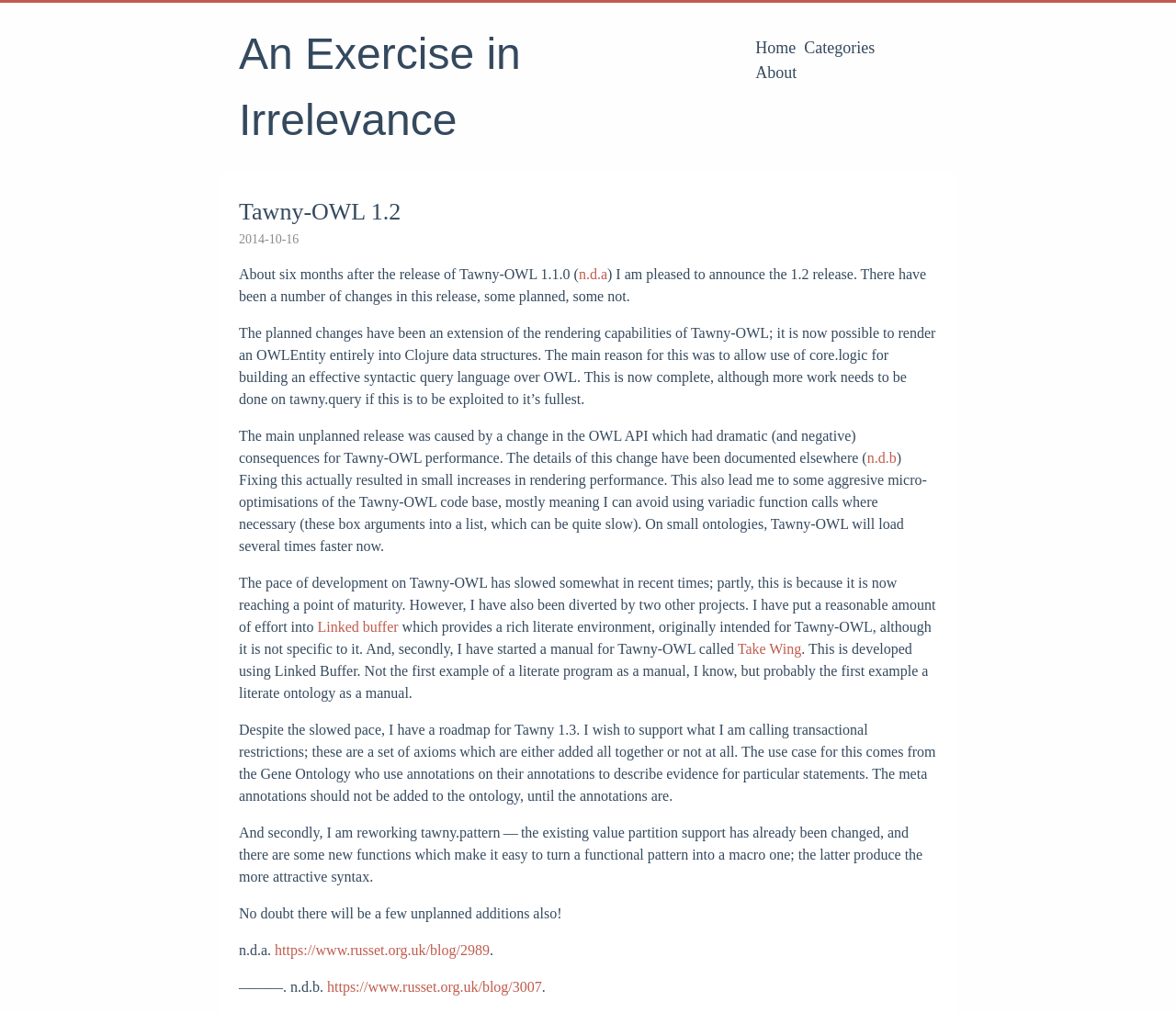Please find the bounding box coordinates of the clickable region needed to complete the following instruction: "Click the 'About' link". The bounding box coordinates must consist of four float numbers between 0 and 1, i.e., [left, top, right, bottom].

[0.642, 0.063, 0.677, 0.081]